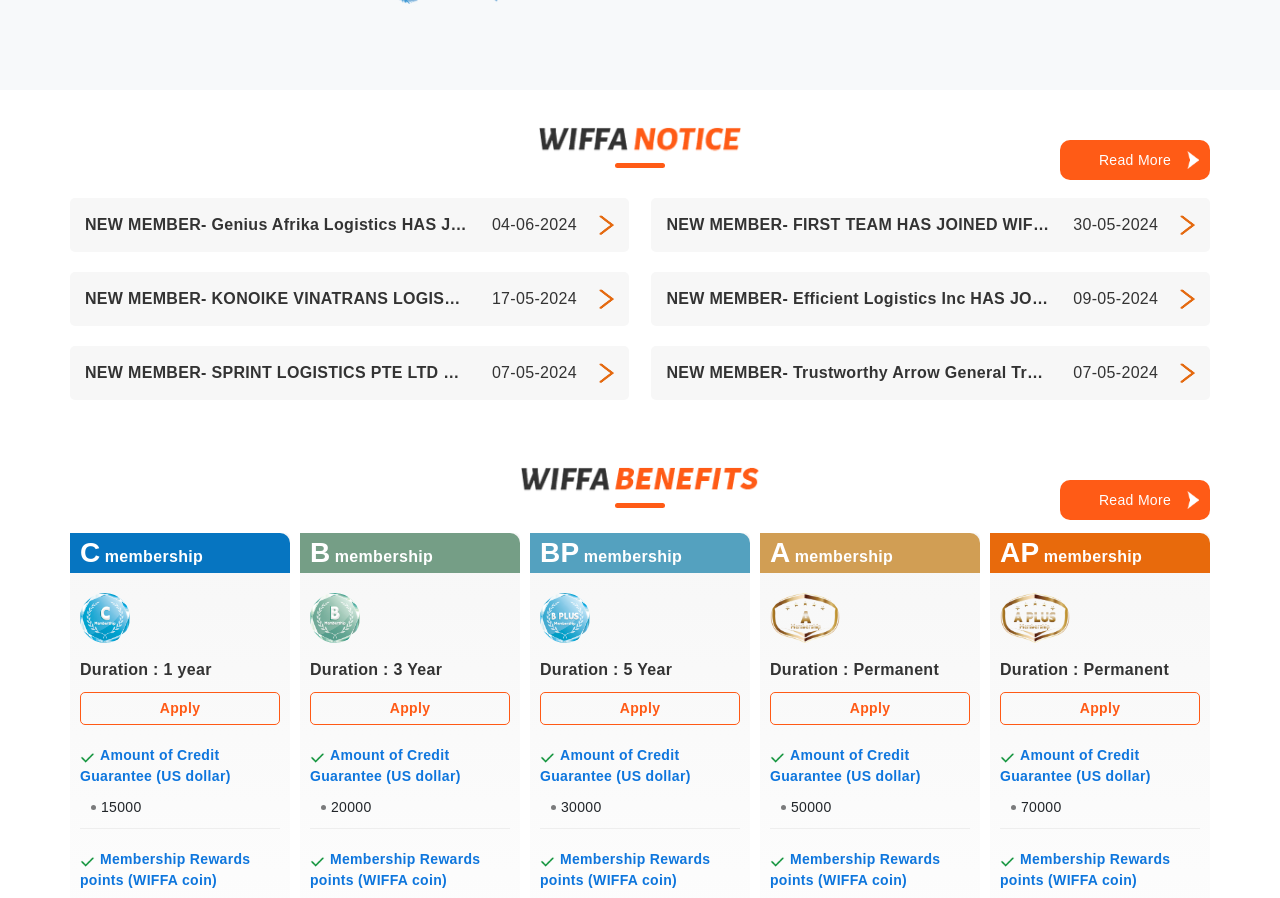Based on the description "Apply", find the bounding box of the specified UI element.

[0.422, 0.771, 0.578, 0.807]